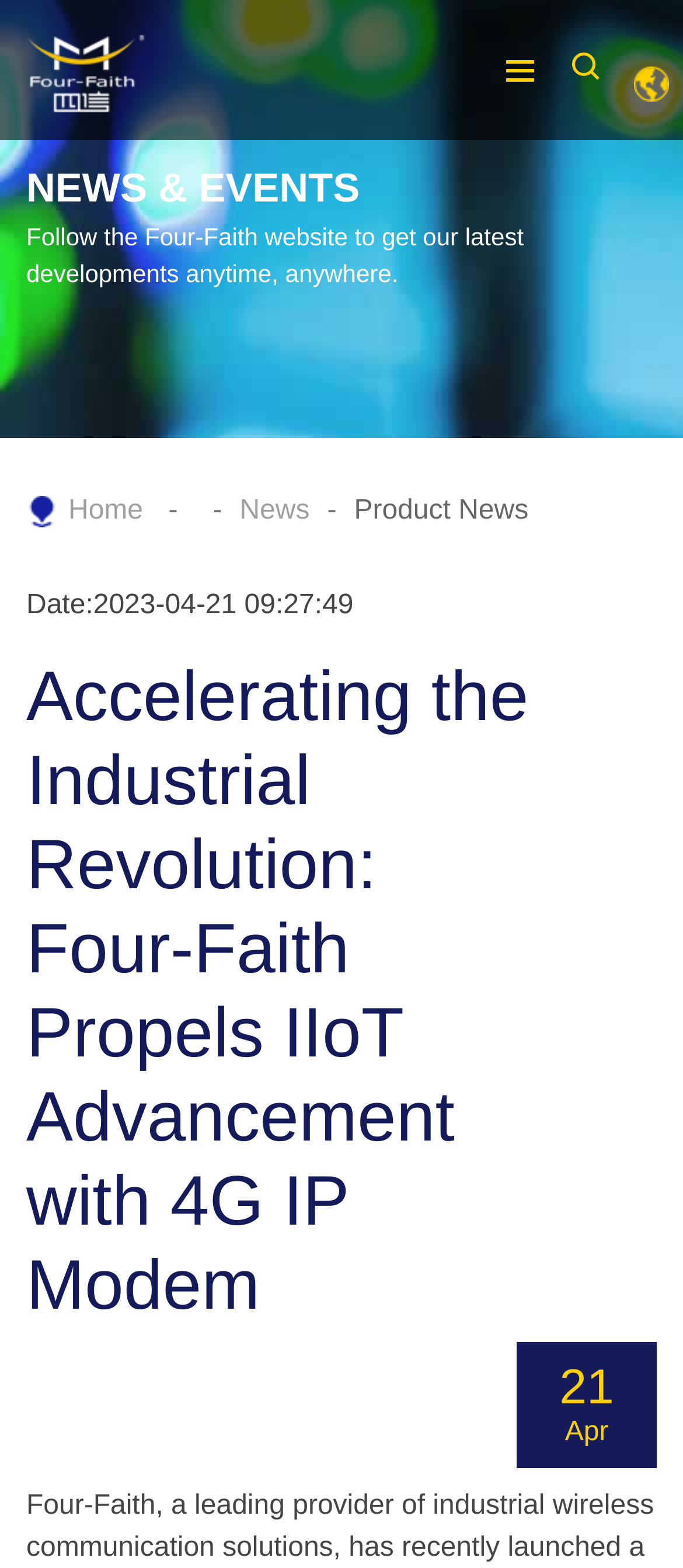Provide the bounding box coordinates of the UI element this sentence describes: "Home".

[0.1, 0.316, 0.209, 0.335]